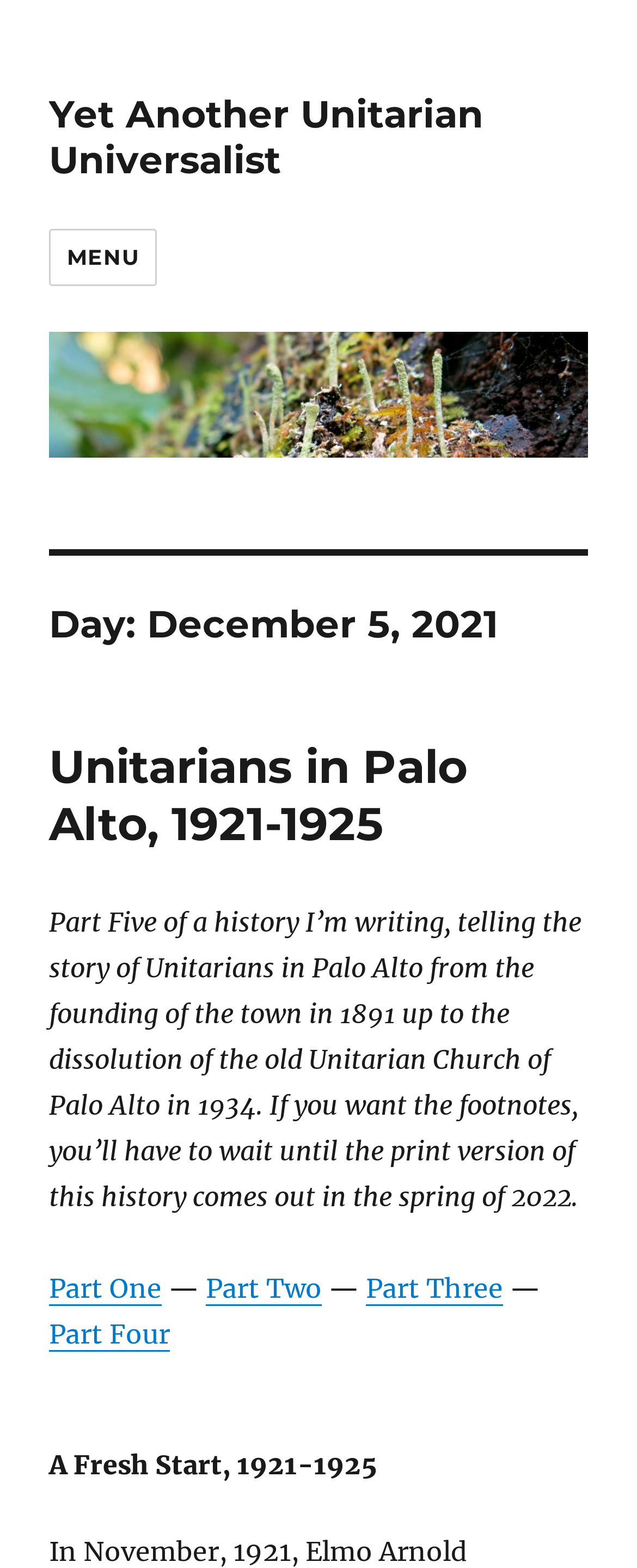Find the bounding box coordinates for the element that must be clicked to complete the instruction: "Visit the homepage". The coordinates should be four float numbers between 0 and 1, indicated as [left, top, right, bottom].

[0.077, 0.058, 0.759, 0.117]